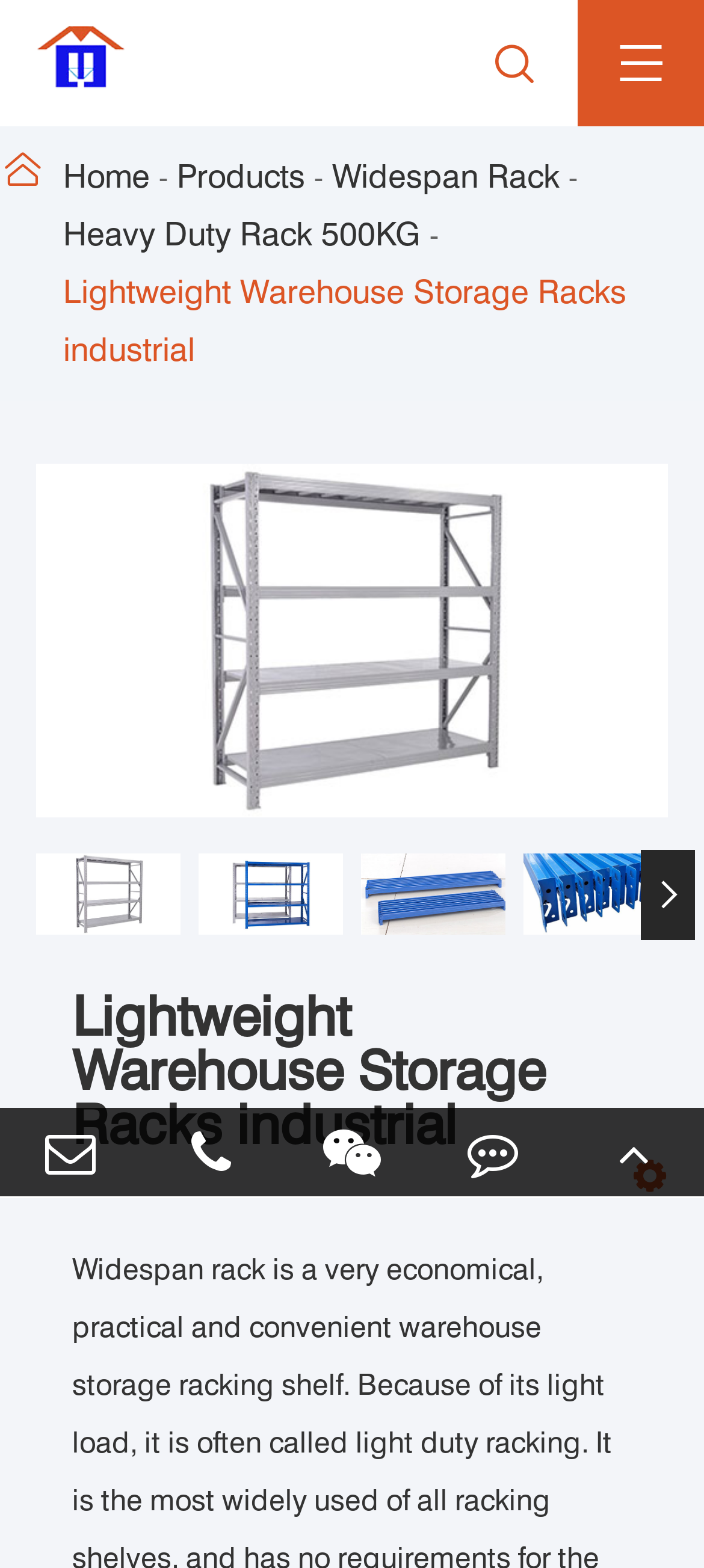Locate the bounding box coordinates of the area you need to click to fulfill this instruction: 'View the 'Widespan Rack' page'. The coordinates must be in the form of four float numbers ranging from 0 to 1: [left, top, right, bottom].

[0.472, 0.094, 0.795, 0.131]